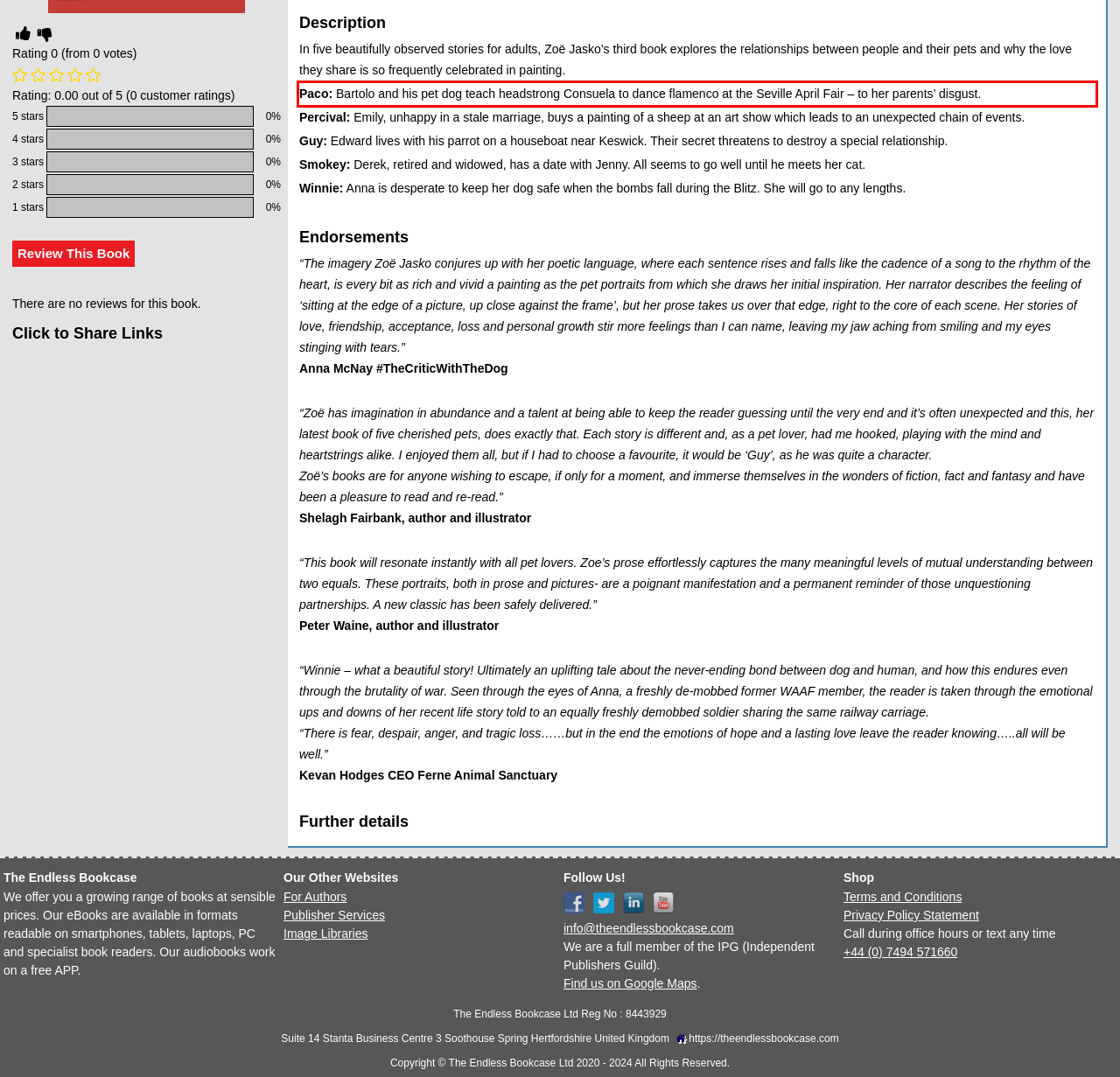Using the provided screenshot of a webpage, recognize the text inside the red rectangle bounding box by performing OCR.

Paco: Bartolo and his pet dog teach headstrong Consuela to dance flamenco at the Seville April Fair – to her parents’ disgust.